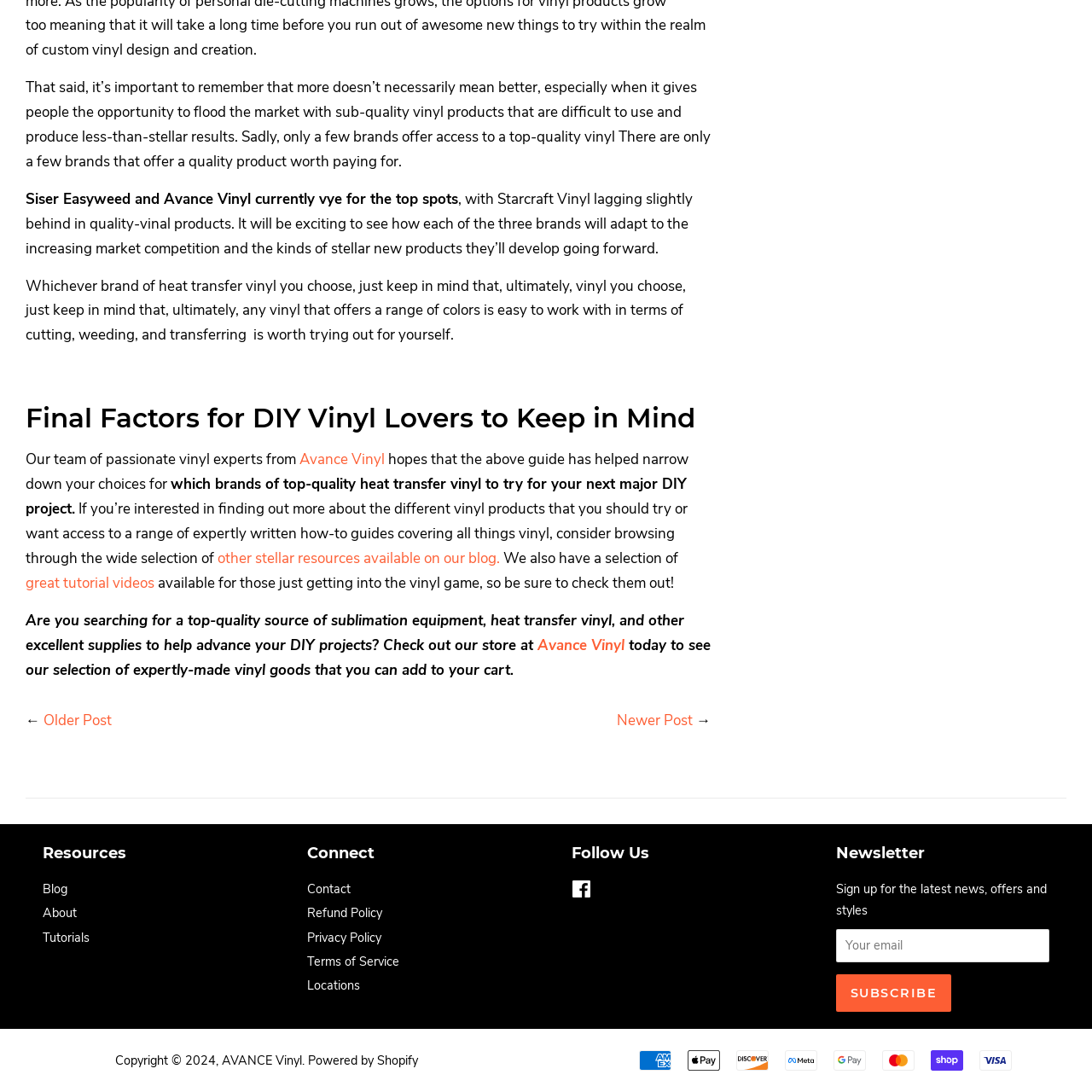Please specify the bounding box coordinates of the clickable region to carry out the following instruction: "Schedule a 30-minute discovery call". The coordinates should be four float numbers between 0 and 1, in the format [left, top, right, bottom].

None